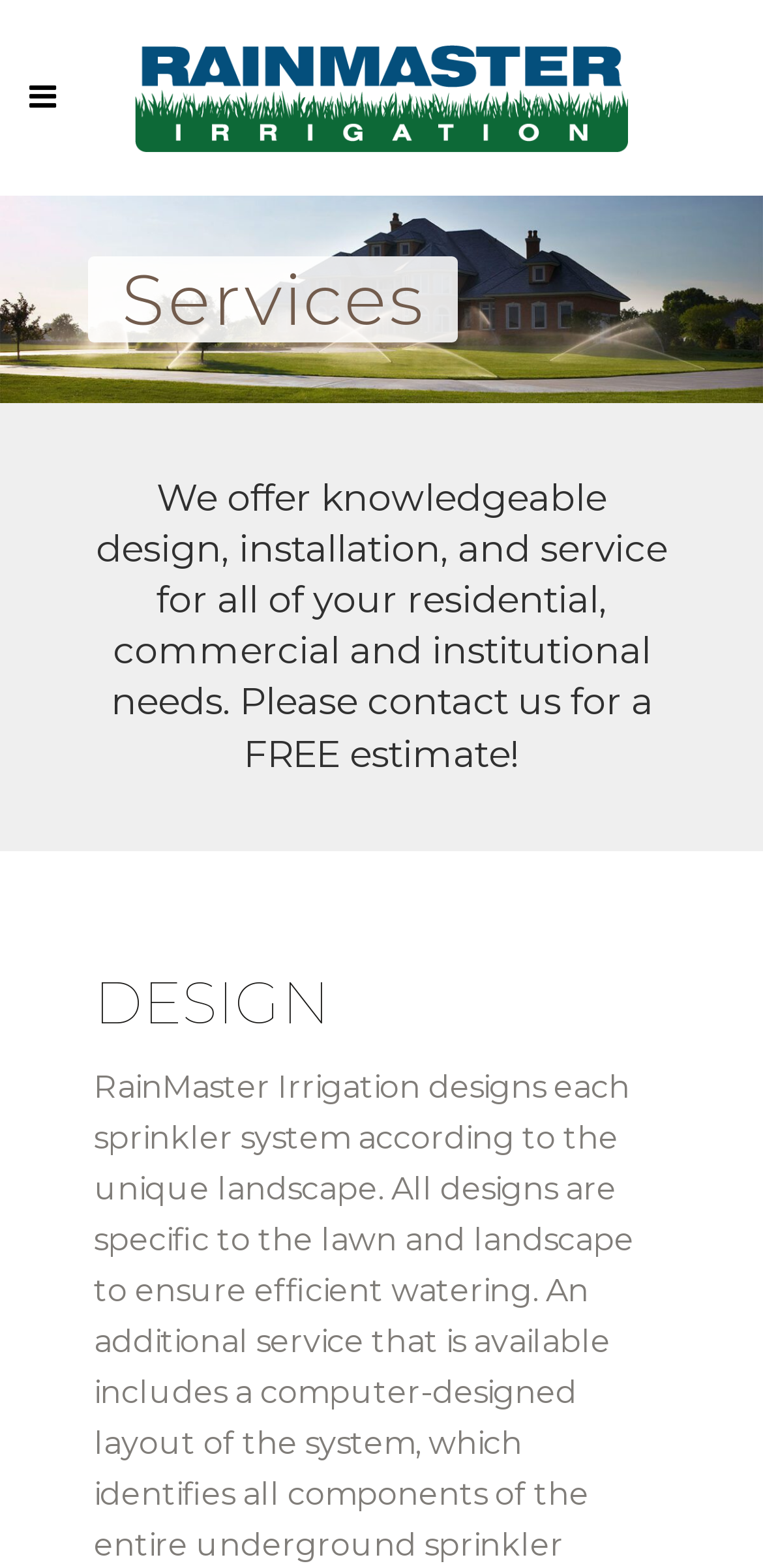What type of needs does the company cater to?
Please respond to the question with as much detail as possible.

The webpage states that the company offers services for all of residential, commercial, and institutional needs, indicating that they cater to a wide range of needs across these three categories.